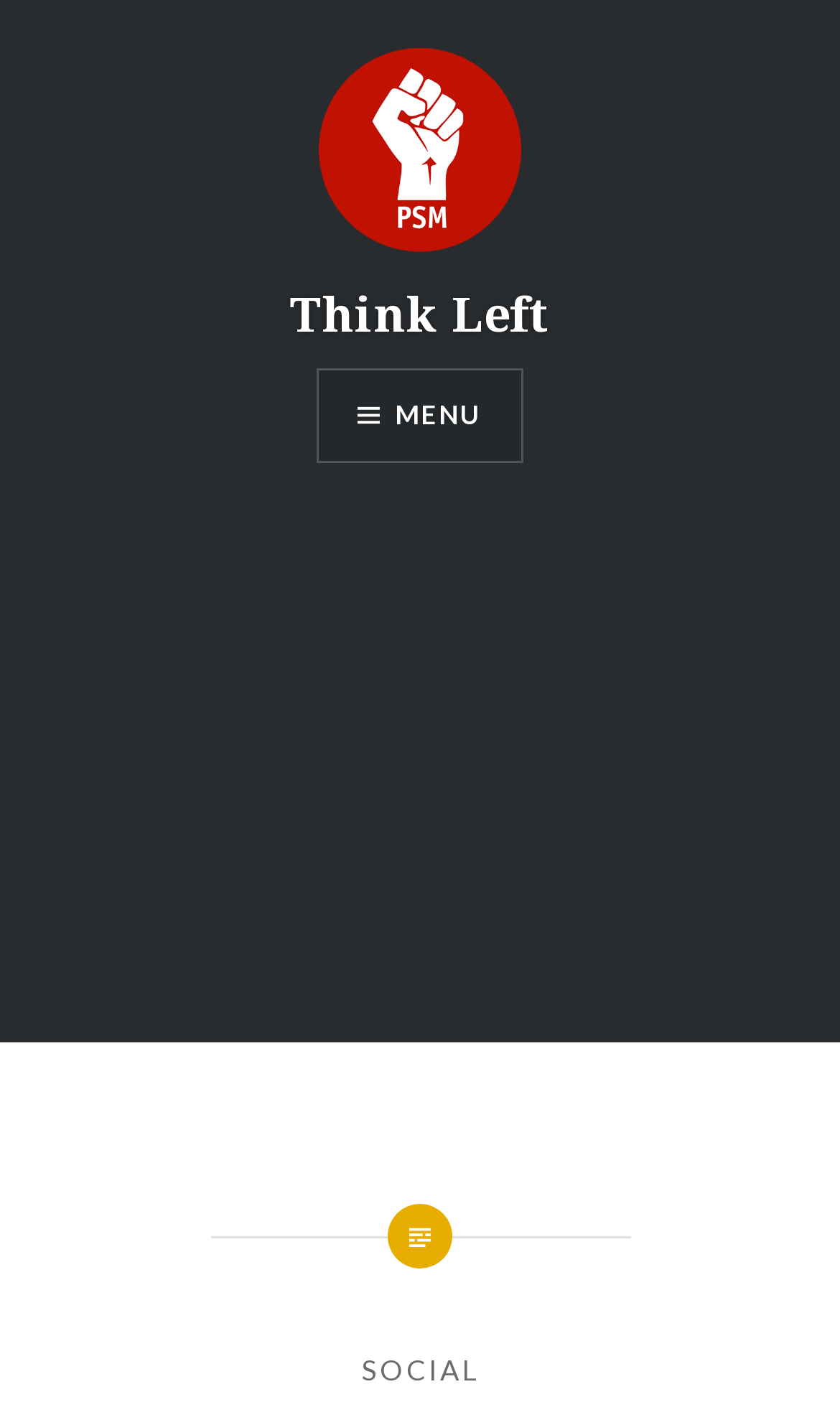Find the UI element described as: "Social" and predict its bounding box coordinates. Ensure the coordinates are four float numbers between 0 and 1, [left, top, right, bottom].

[0.431, 0.949, 0.569, 0.973]